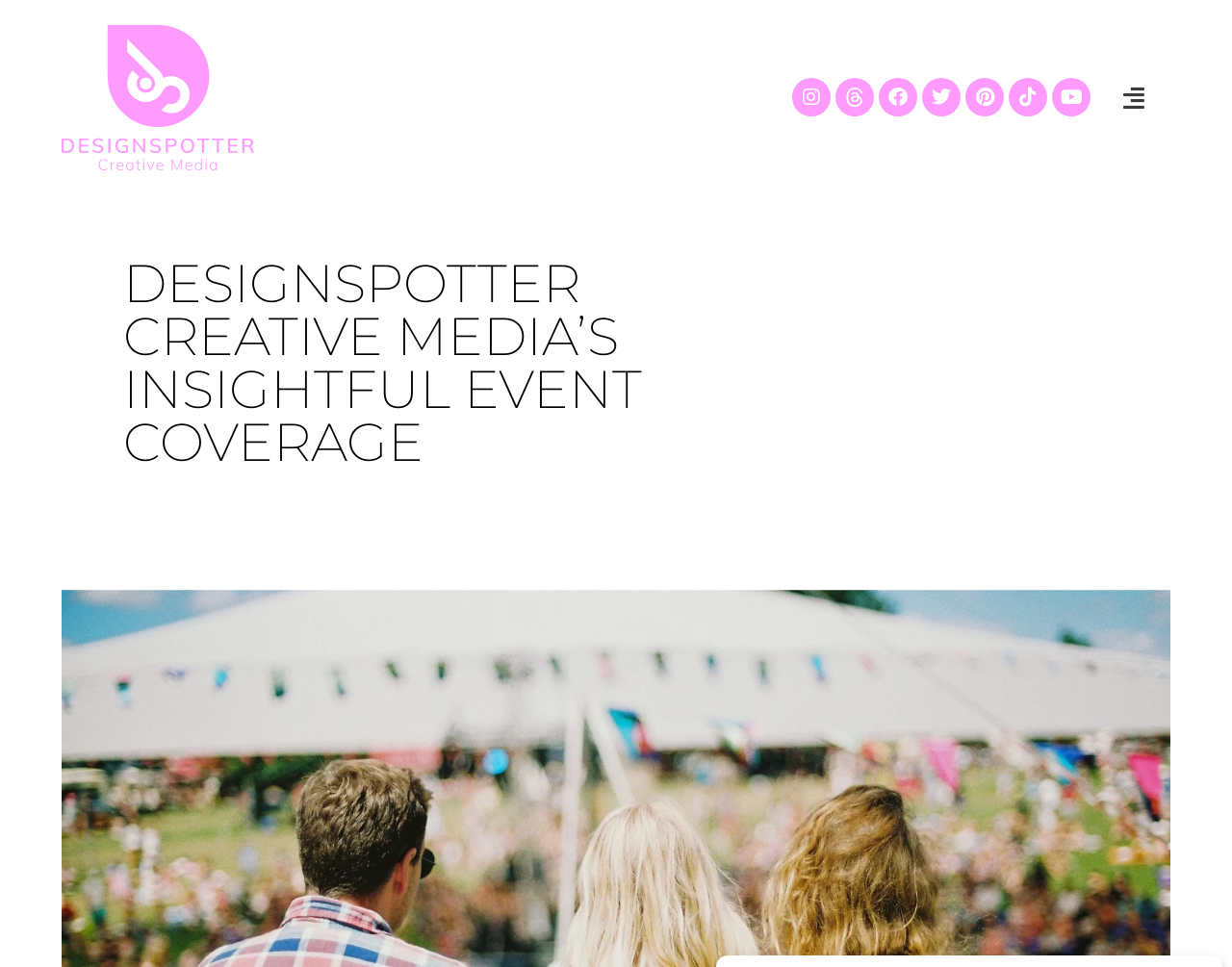What social media platforms are available?
Please provide an in-depth and detailed response to the question.

I found the social media links at the top of the webpage, and they are Instagram, Facebook, Twitter, Pinterest, Tiktok, and Youtube.